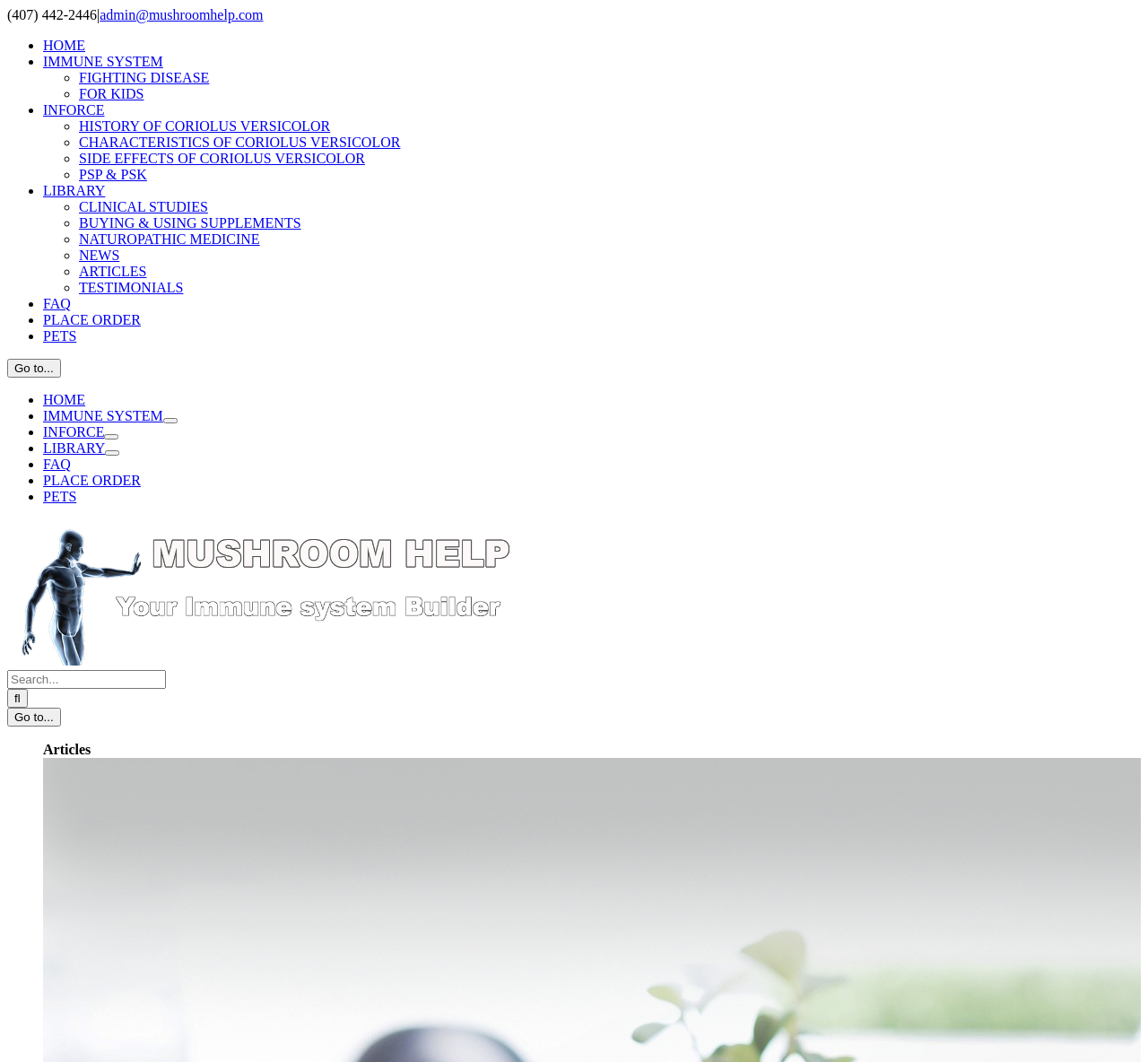Based on the image, please elaborate on the answer to the following question:
How many submenus are there under 'IMMUNE SYSTEM'?

I found the number of submenus under 'IMMUNE SYSTEM' by looking at the link element 'IMMUNE SYSTEM' and its child elements, which include a button to open the submenu. There is only one submenu under 'IMMUNE SYSTEM'.